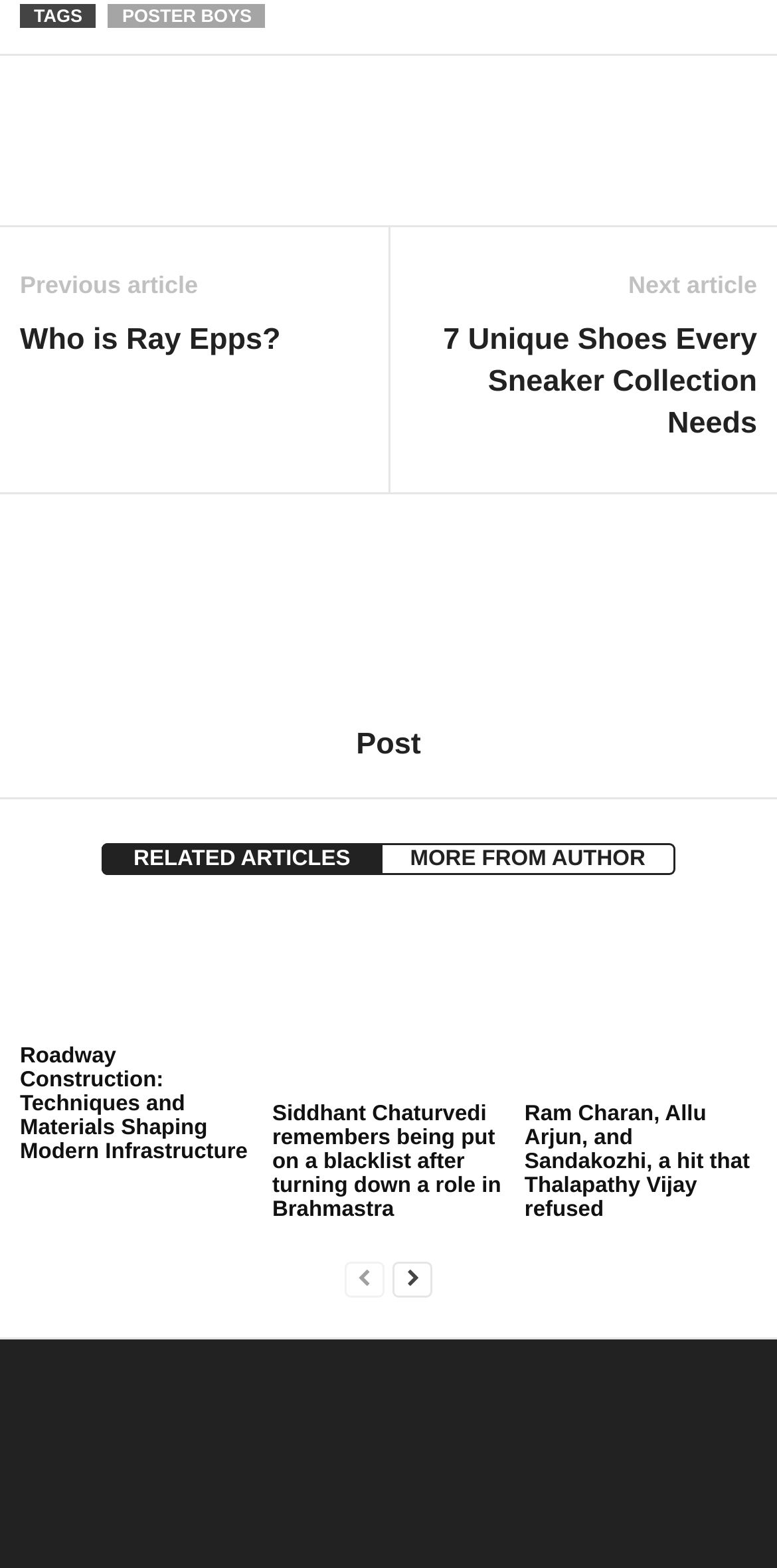Find the bounding box coordinates of the clickable element required to execute the following instruction: "Click on the 'next-page' button". Provide the coordinates as four float numbers between 0 and 1, i.e., [left, top, right, bottom].

[0.505, 0.8, 0.556, 0.827]